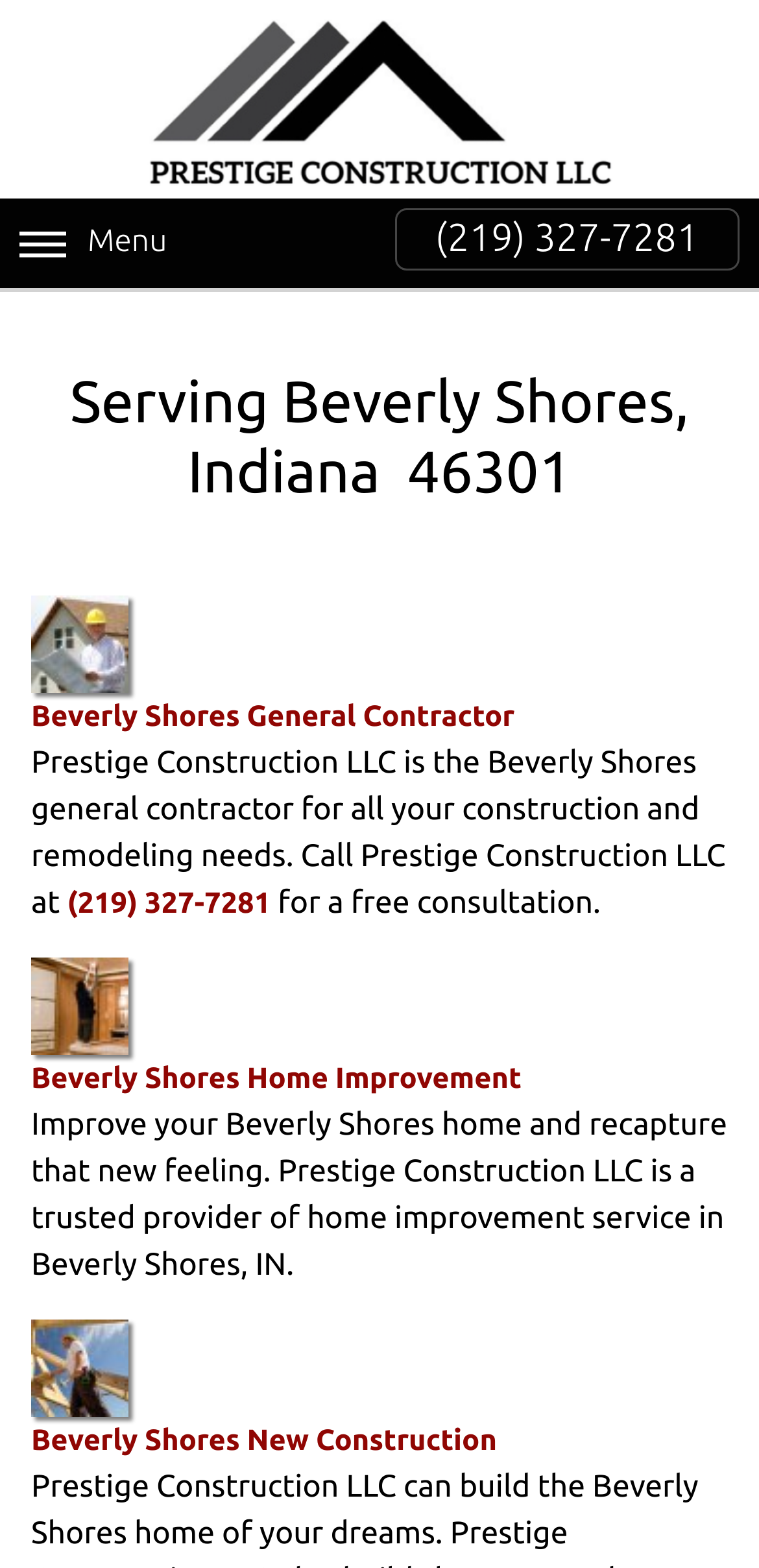Elaborate on the webpage's design and content in a detailed caption.

The webpage is about Prestige Construction LLC, a general contractor service provider in Beverly Shores, Indiana. At the top left of the page, there is a logo image of Prestige Construction LLC. Next to the logo, there is a "Menu" text. On the top right, there is a phone number "(219) 327-7281" displayed as a link.

Below the top section, there is a heading that reads "Serving Beverly Shores, Indiana 46301". Underneath the heading, there are three sections that describe different services offered by Prestige Construction LLC. 

The first section is about general contracting services, with a link that reads "Beverly Shores General Contractor by Prestige Construction LLC Beverly Shores General Contractor". This link is accompanied by a small image on the left. The text next to the link describes Prestige Construction LLC as a general contractor for construction and remodeling needs, with a call-to-action to call the phone number for a free consultation.

The second section is about home improvement services, with a link that reads "Beverly Shores Home Improvement by Prestige Construction LLC Beverly Shores Home Improvement". This link is also accompanied by a small image on the left. The text next to the link describes Prestige Construction LLC as a trusted provider of home improvement services in Beverly Shores, IN.

The third section is about new construction services, with a link that reads "Beverly Shores New Construction by Prestige Construction LLC Beverly Shores New Construction". This link is accompanied by a small image on the left. There is no additional text describing this service.